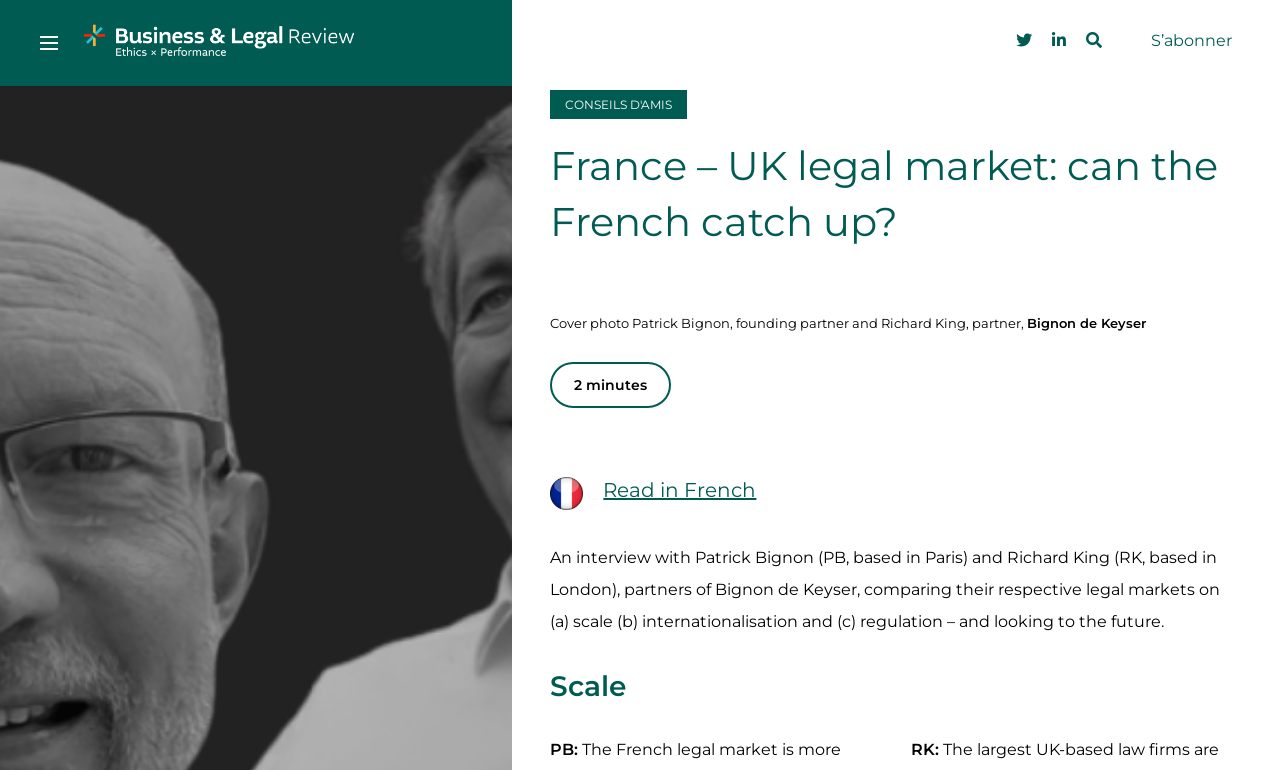Predict the bounding box coordinates of the UI element that matches this description: "Read in French". The coordinates should be in the format [left, top, right, bottom] with each value between 0 and 1.

[0.471, 0.621, 0.591, 0.652]